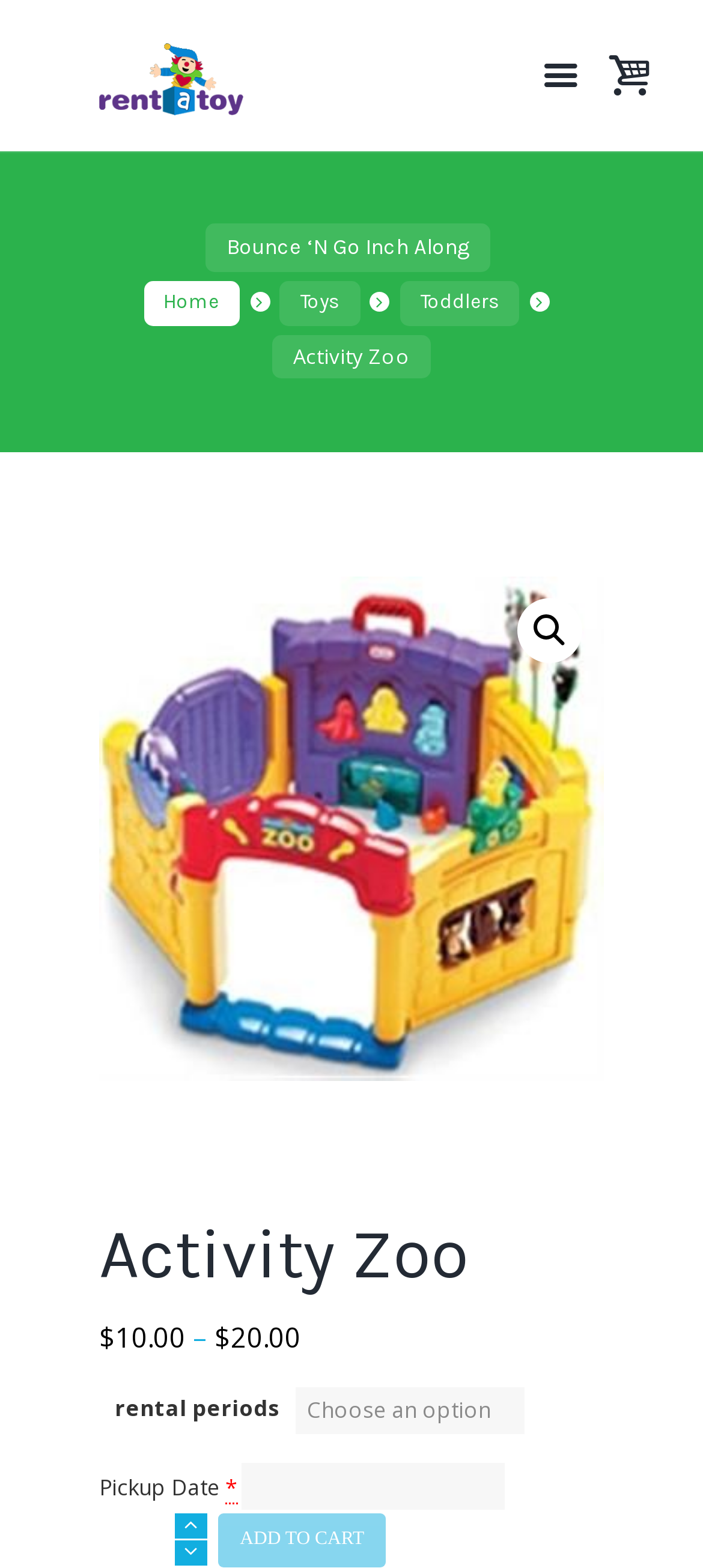Using the description: "Wix SEO", identify the bounding box of the corresponding UI element in the screenshot.

None